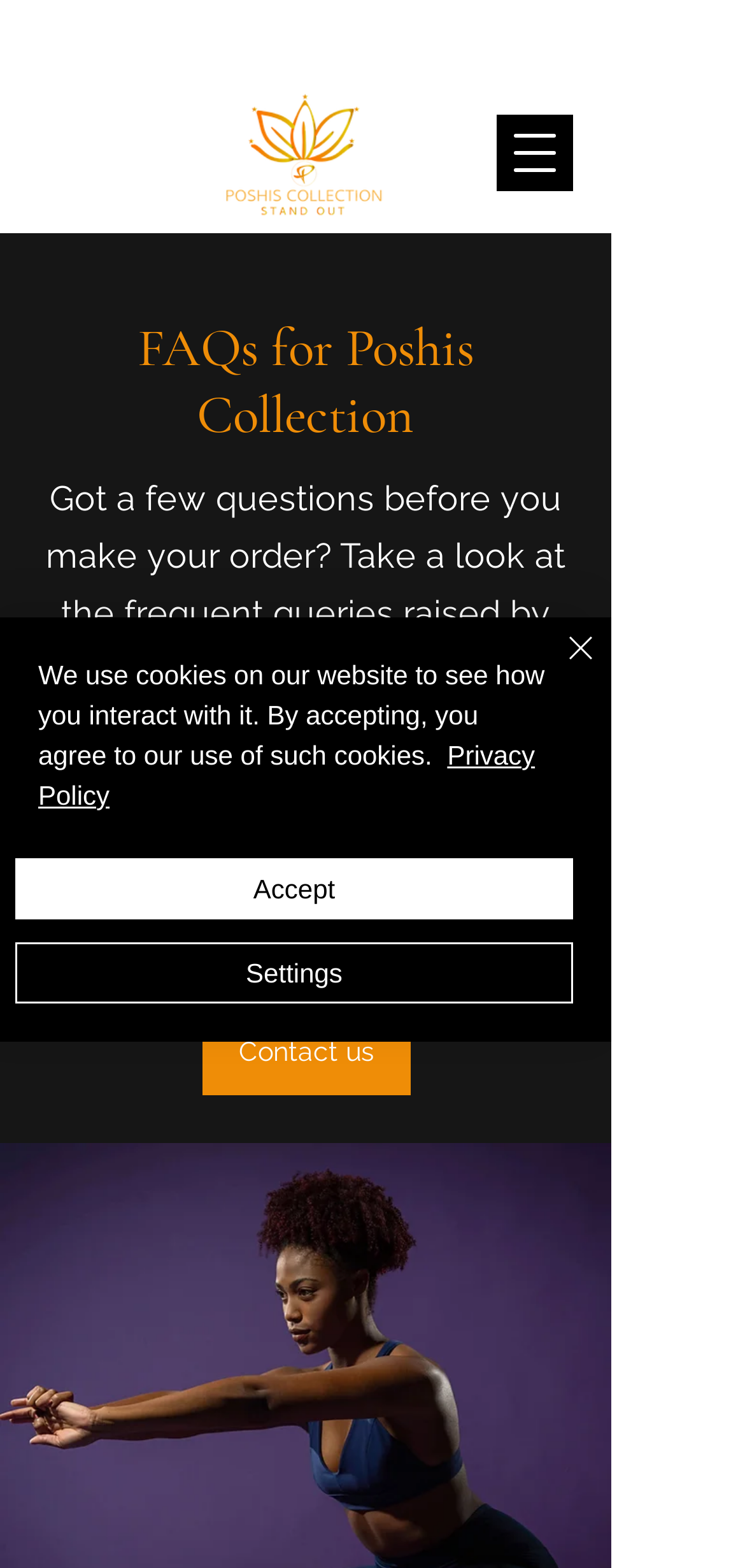Provide a one-word or short-phrase answer to the question:
How many navigation menu items are available?

1